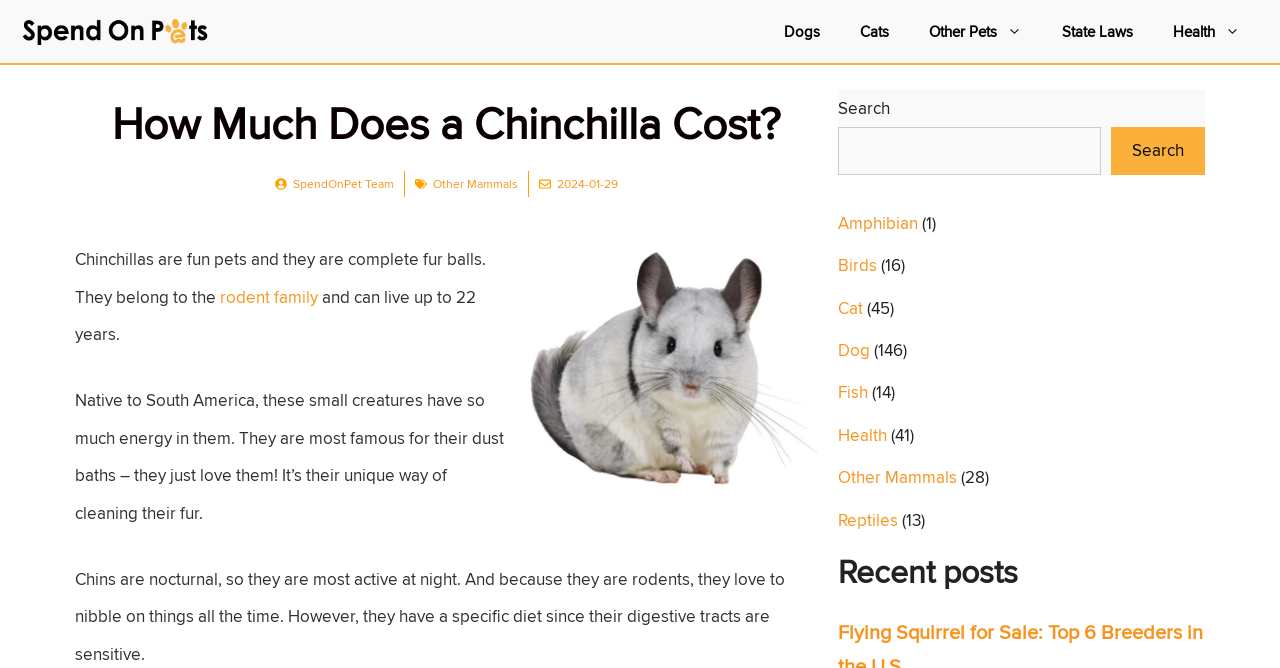Please find and generate the text of the main heading on the webpage.

How Much Does a Chinchilla Cost?